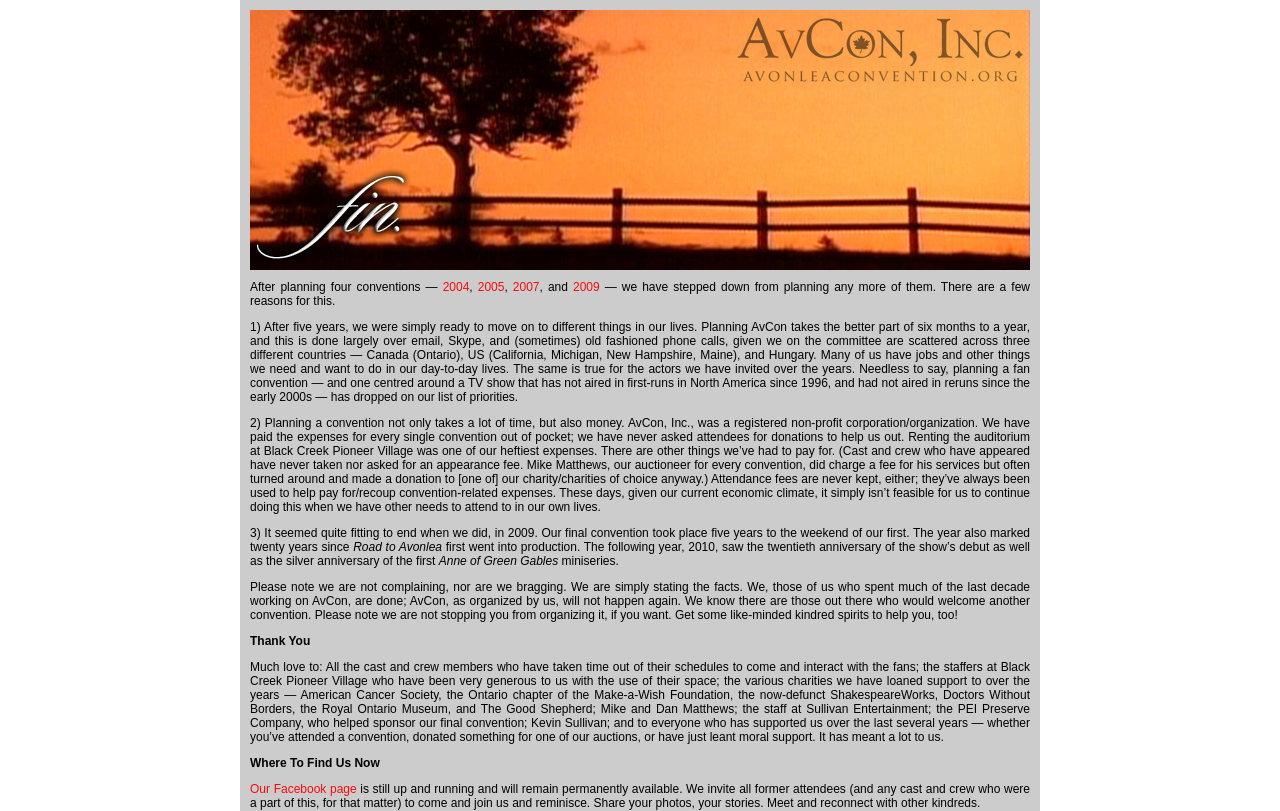What is the name of the charity that AvCon supported?
Answer the question in as much detail as possible.

According to the webpage, AvCon supported multiple charities over the years, including the American Cancer Society, the Ontario chapter of the Make-a-Wish Foundation, the now-defunct ShakespeareWorks, Doctors Without Borders, the Royal Ontario Museum, and The Good Shepherd.